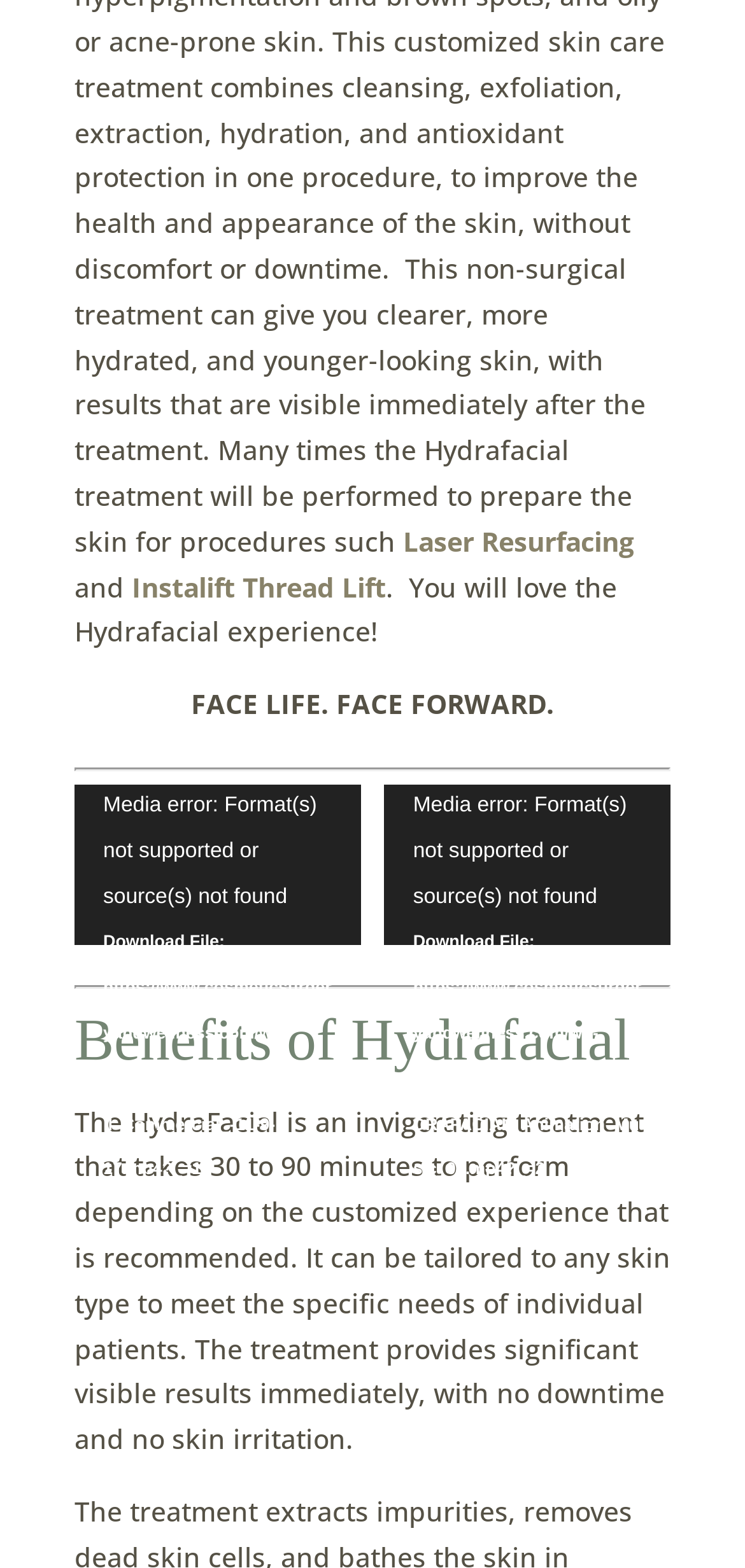Identify the bounding box coordinates of the element that should be clicked to fulfill this task: "Enter email address". The coordinates should be provided as four float numbers between 0 and 1, i.e., [left, top, right, bottom].

None